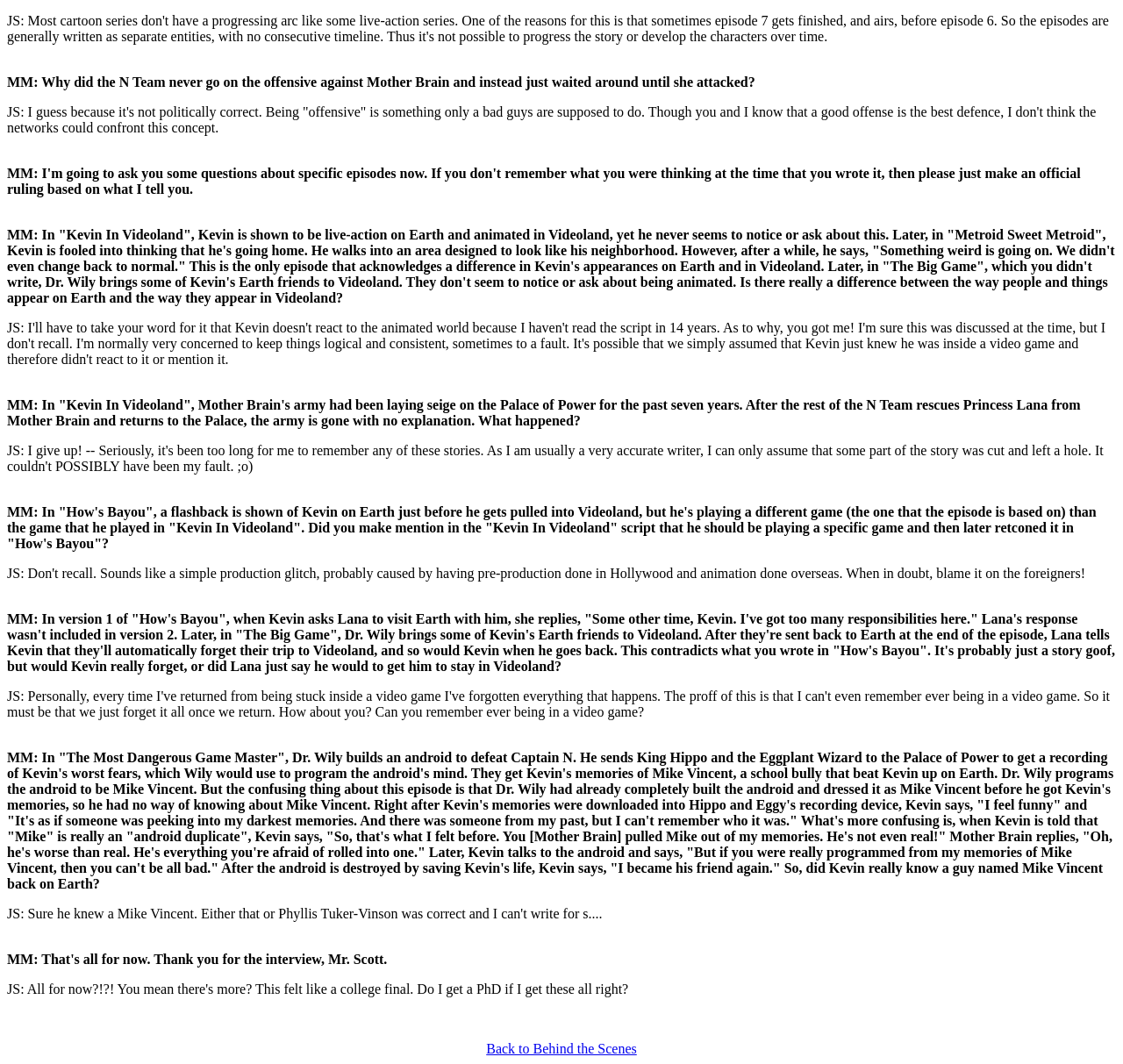Who is Mother Brain?
Please provide an in-depth and detailed response to the question.

Mother Brain is mentioned as a villain in the context of Captain N, with her army laying siege to the Palace of Power and her interactions with Kevin and other characters.